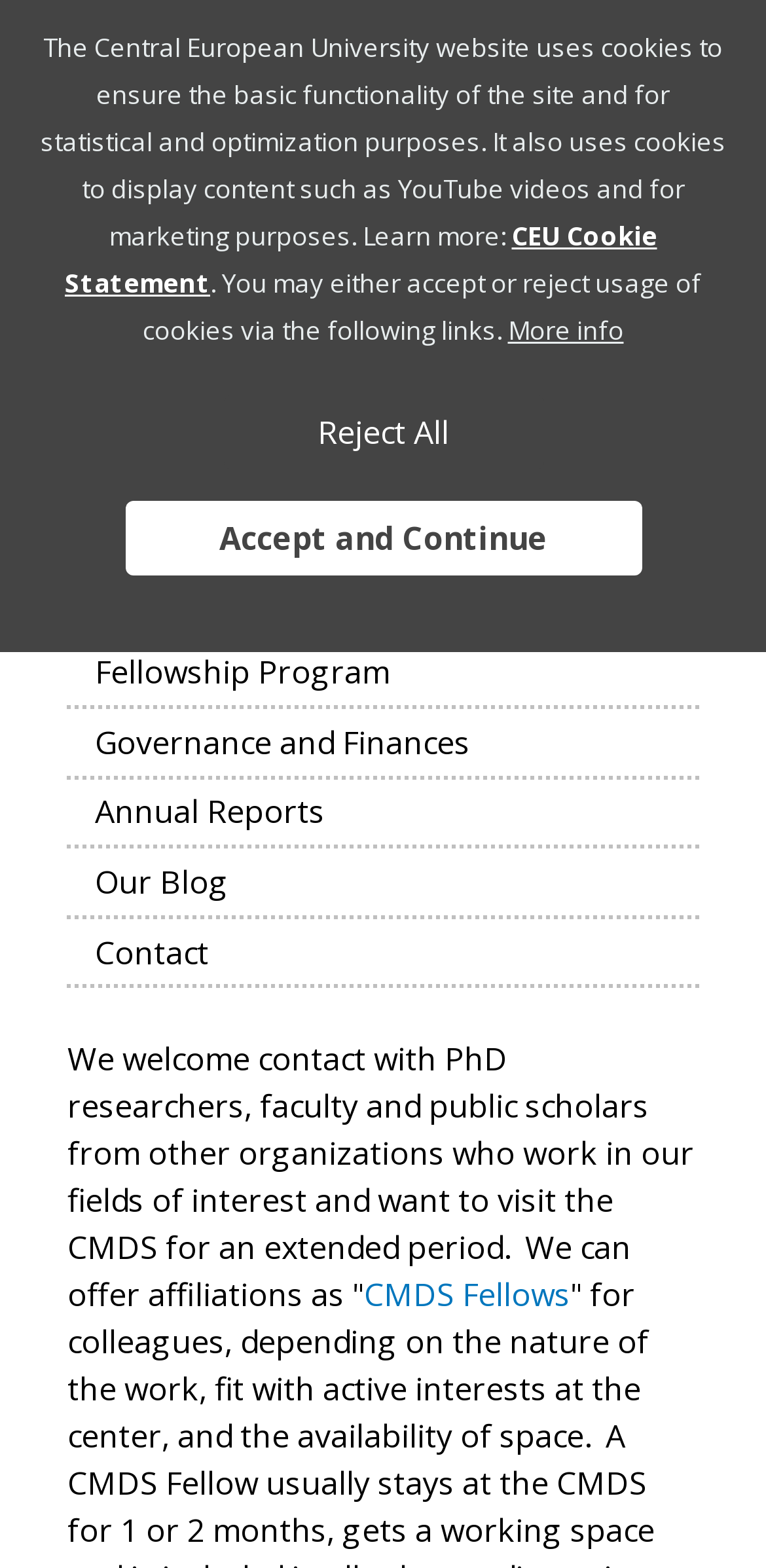Predict the bounding box of the UI element based on the description: "Opportunities". The coordinates should be four float numbers between 0 and 1, formatted as [left, top, right, bottom].

[0.124, 0.286, 0.396, 0.314]